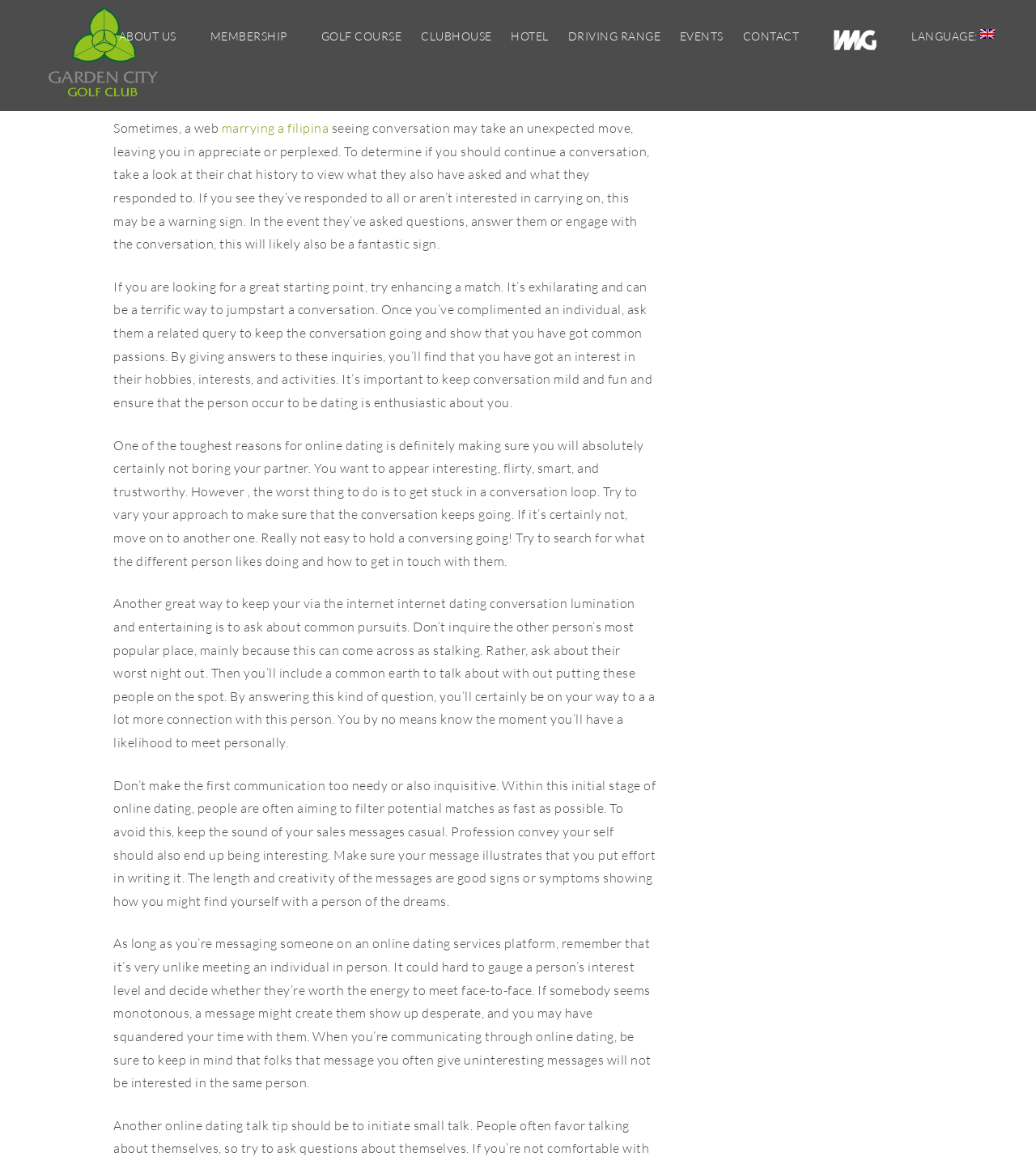Given the element description, predict the bounding box coordinates in the format (top-left x, top-left y, bottom-right x, bottom-right y), using floating point numbers between 0 and 1: Language:

[0.863, 0.011, 0.962, 0.051]